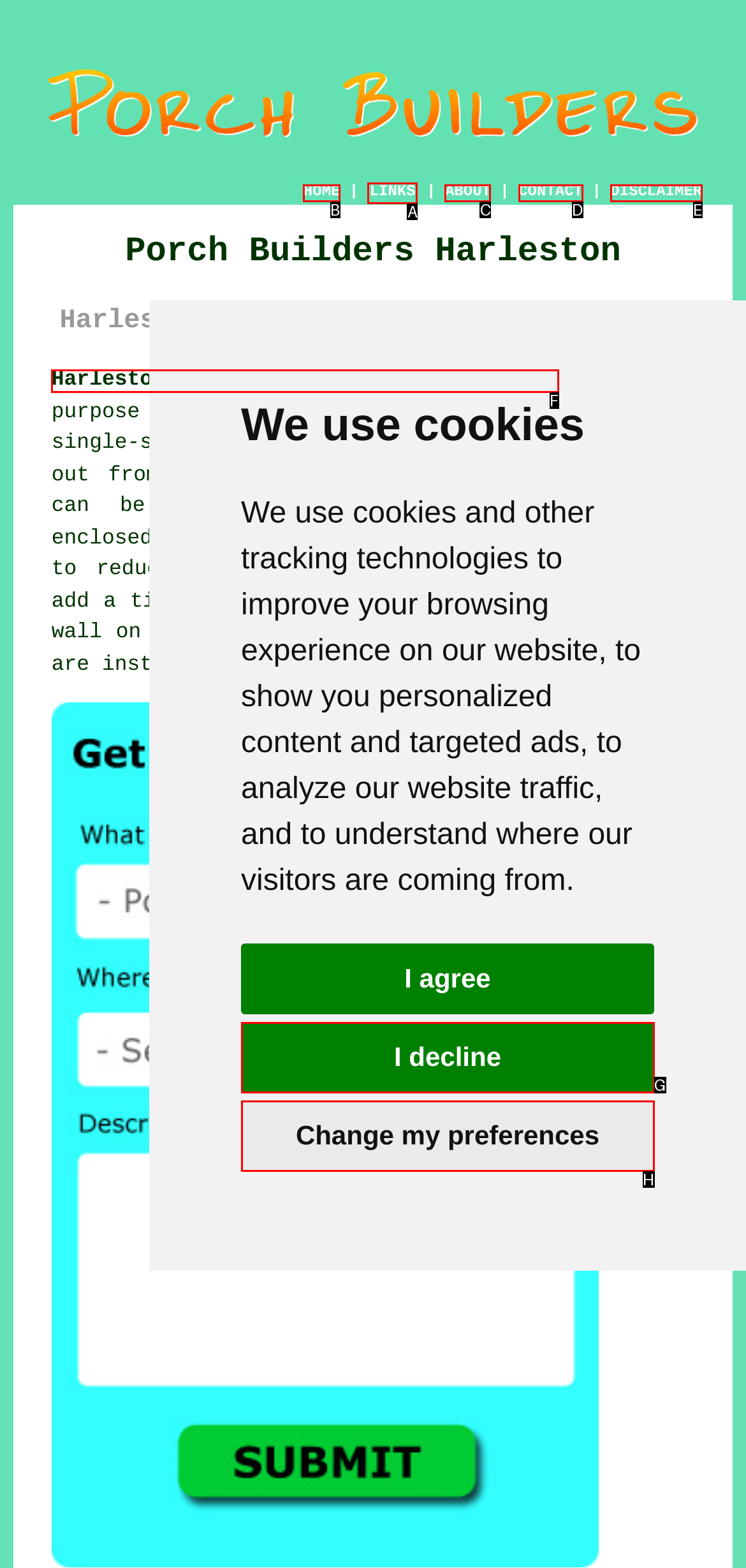Which lettered option matches the following description: Harleston Porch Installation (IP20):
Provide the letter of the matching option directly.

F